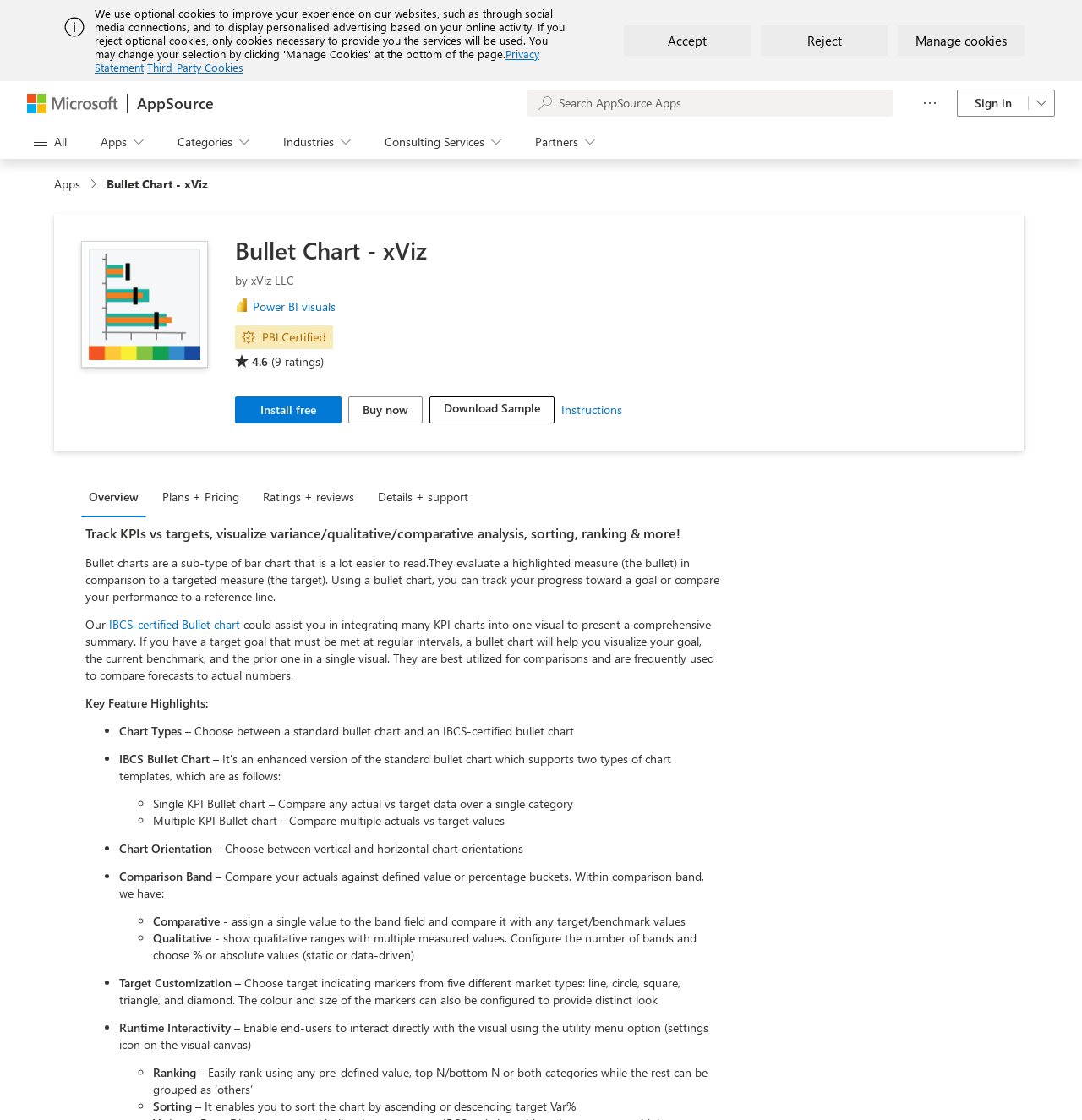Generate the text content of the main headline of the webpage.

Bullet Chart - xViz